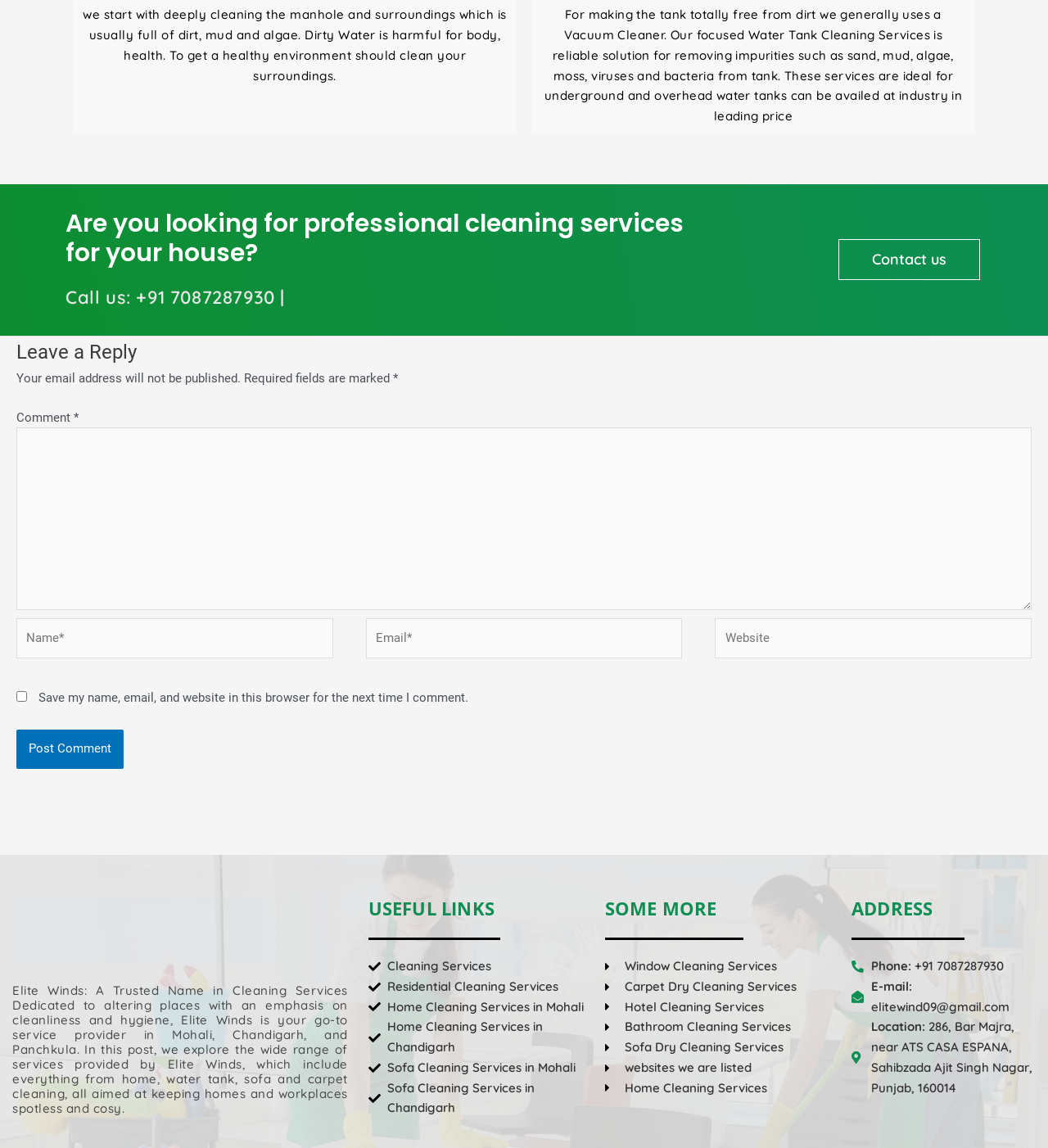Identify the bounding box coordinates of the section to be clicked to complete the task described by the following instruction: "Click the 'FREE Virtual Smile Consultation' link". The coordinates should be four float numbers between 0 and 1, formatted as [left, top, right, bottom].

None